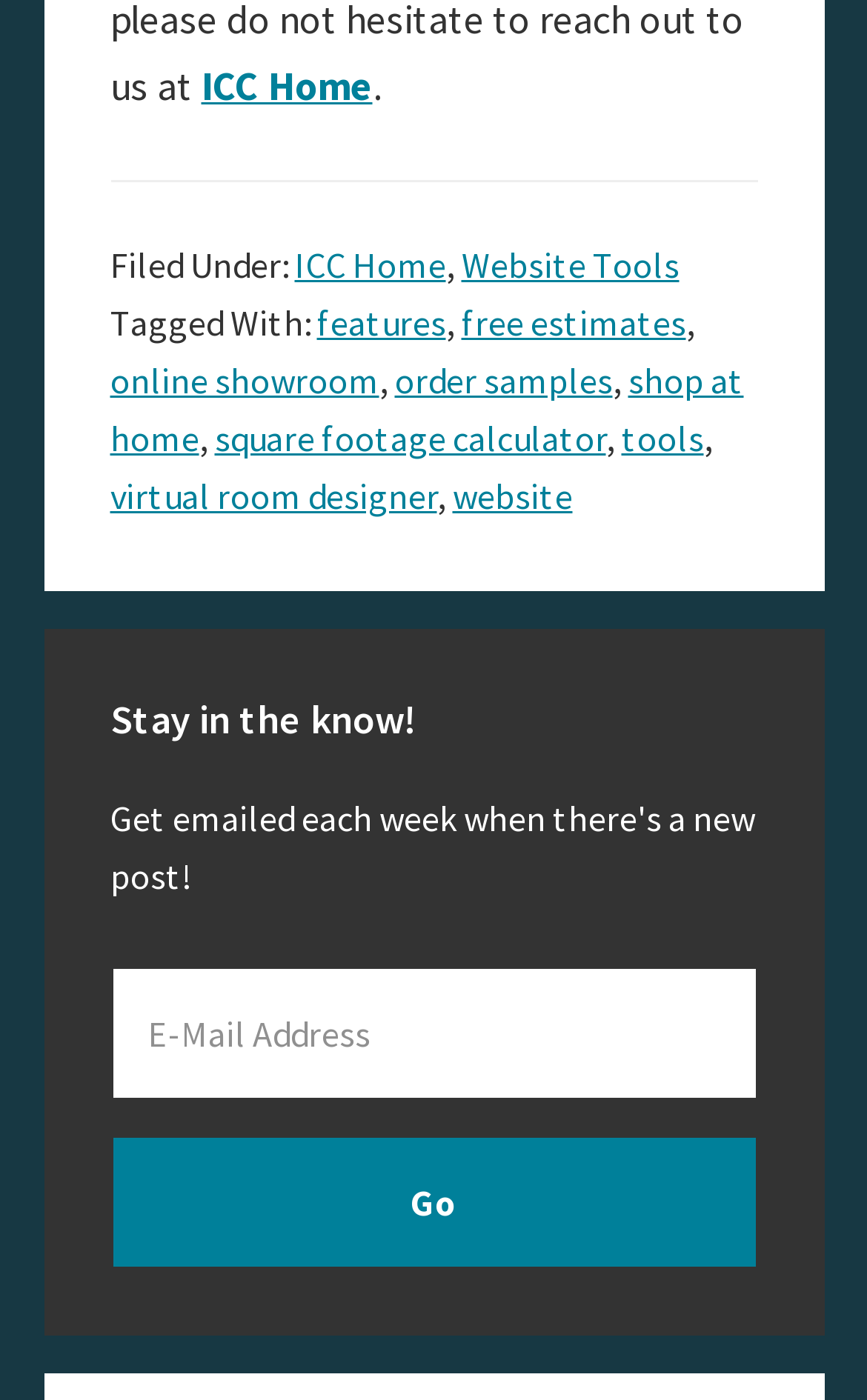Please identify the bounding box coordinates of the element's region that I should click in order to complete the following instruction: "go to Website Tools". The bounding box coordinates consist of four float numbers between 0 and 1, i.e., [left, top, right, bottom].

[0.532, 0.173, 0.783, 0.204]